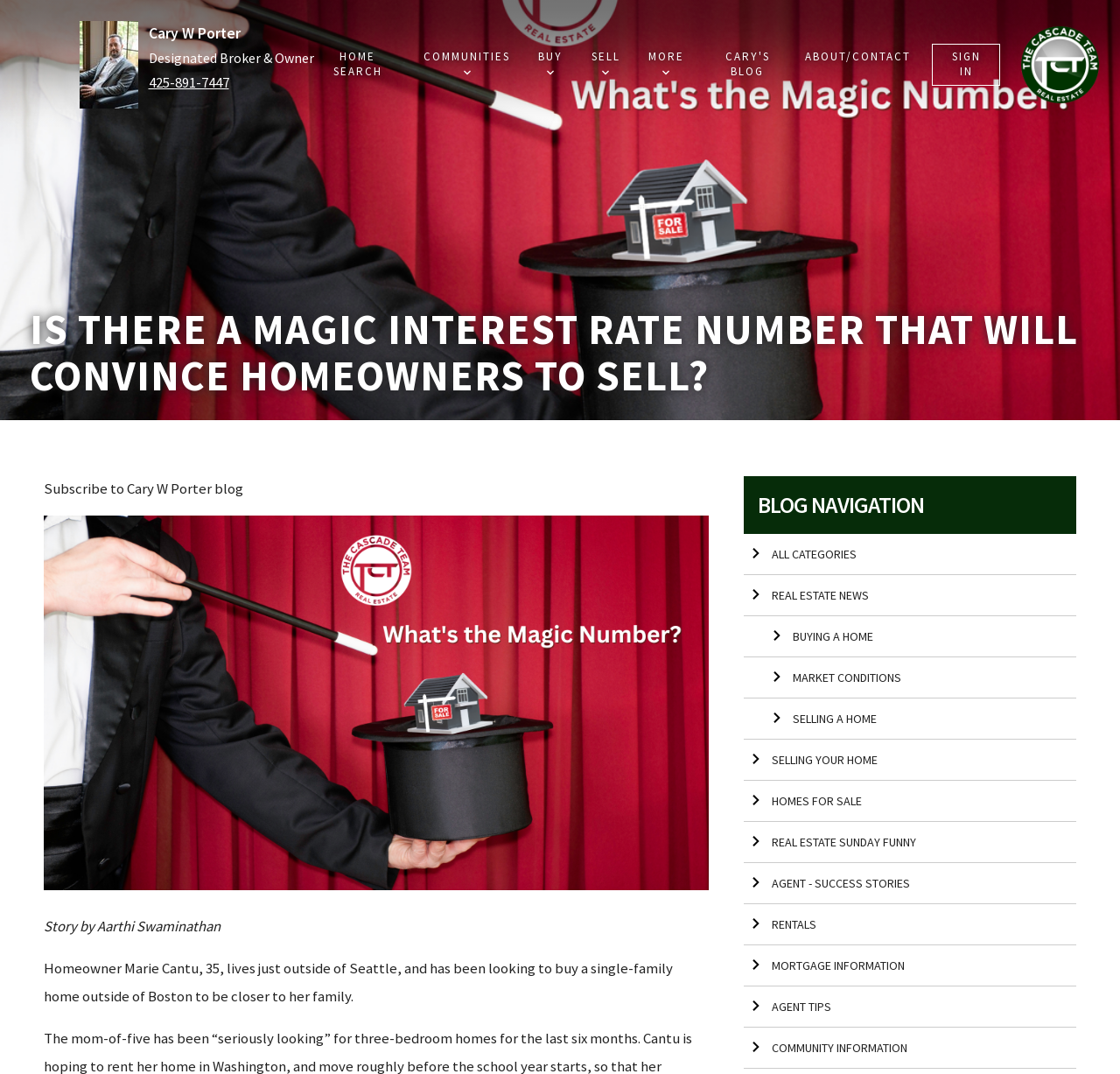Please study the image and answer the question comprehensively:
What is the contact information of the blog author?

I found the contact information by looking at the top-right section of the webpage, where the author's phone number '425-891-7447' is displayed as a link element.